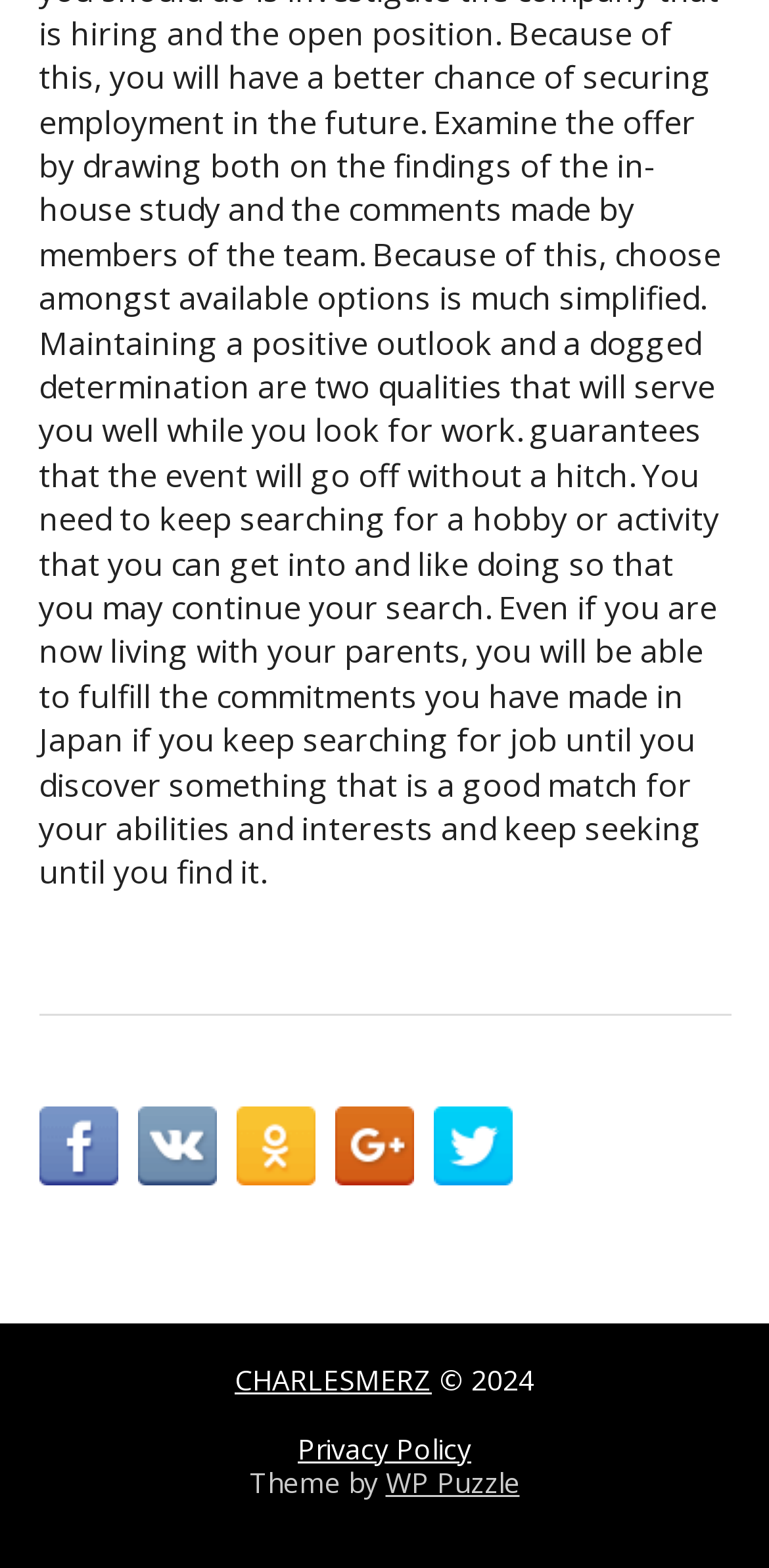Determine the bounding box coordinates for the HTML element mentioned in the following description: "title="Share in VK"". The coordinates should be a list of four floats ranging from 0 to 1, represented as [left, top, right, bottom].

[0.178, 0.705, 0.281, 0.756]